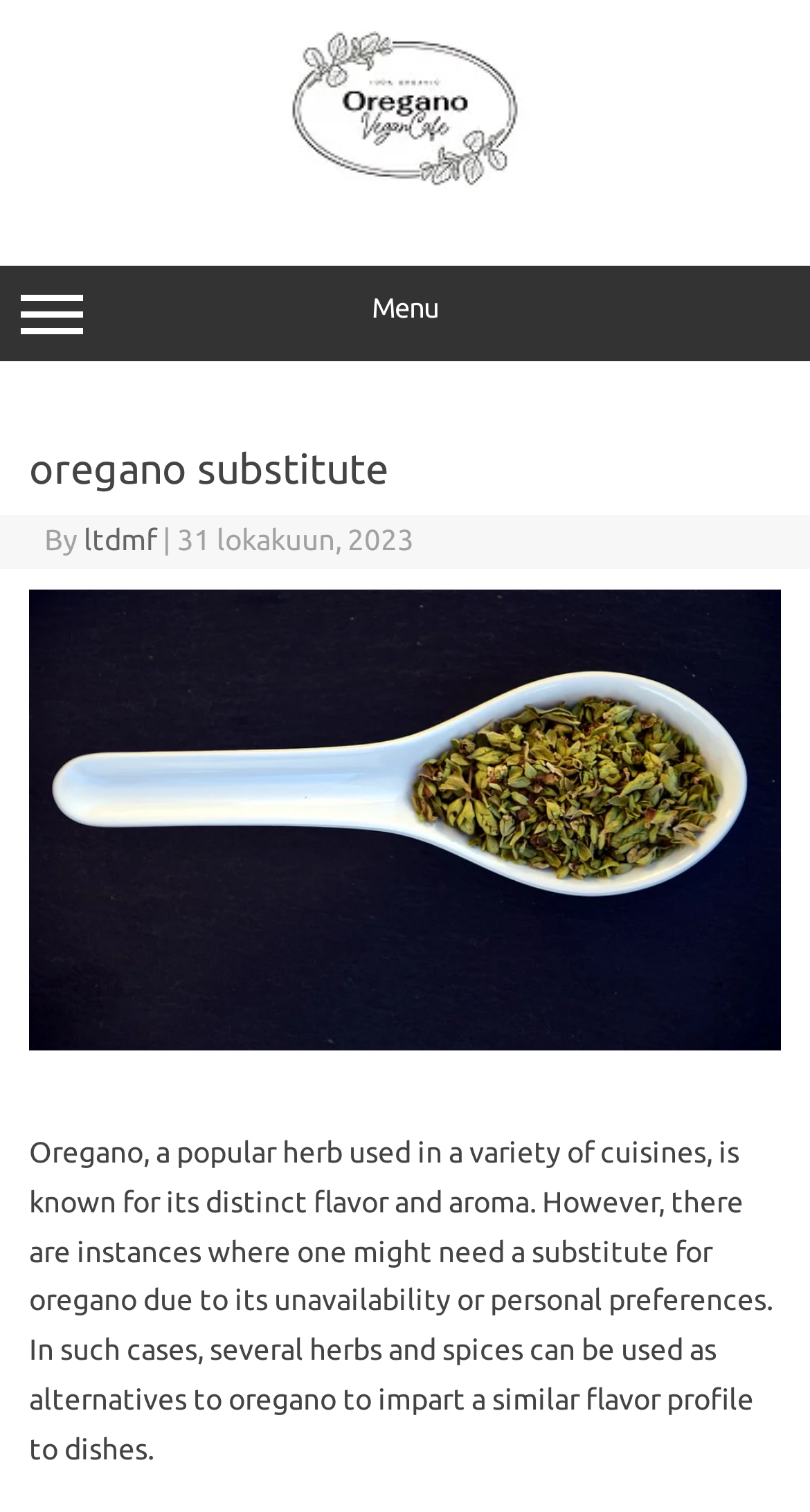Please determine the bounding box of the UI element that matches this description: title="Tietoja mintusta ja timjamista". The coordinates should be given as (top-left x, top-left y, bottom-right x, bottom-right y), with all values between 0 and 1.

[0.308, 0.107, 0.692, 0.129]